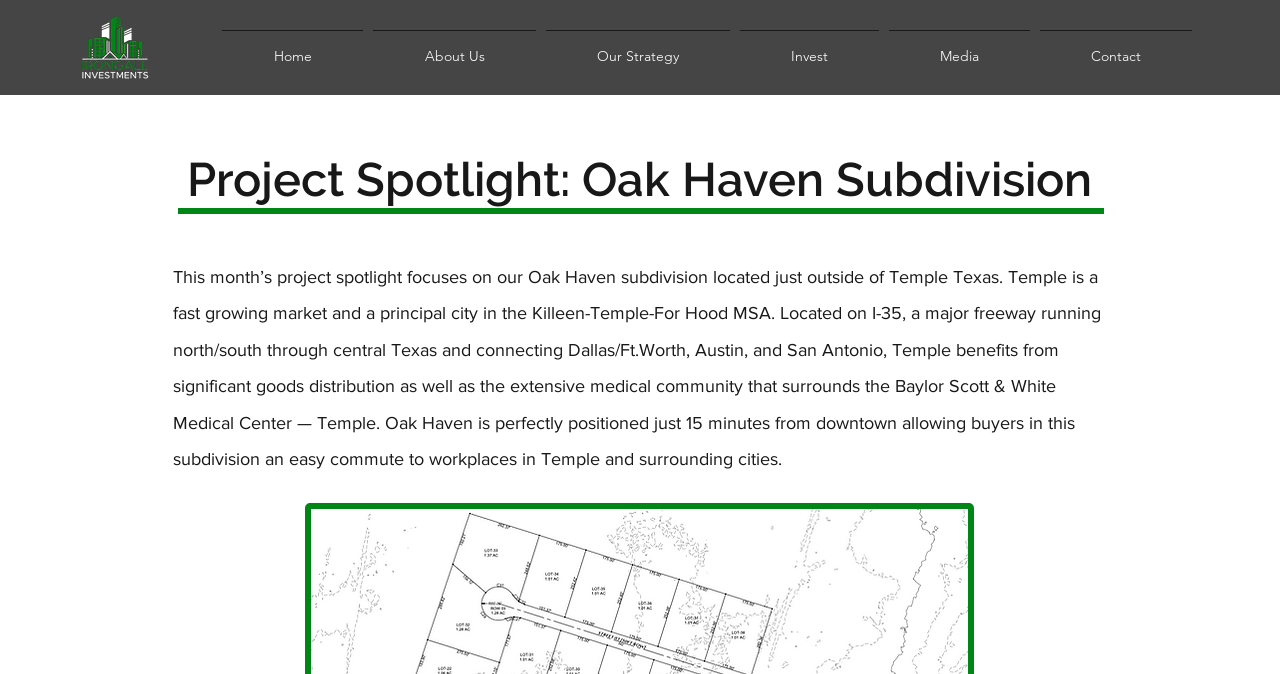Extract the main heading from the webpage content.

Project Spotlight: Oak Haven Subdivision